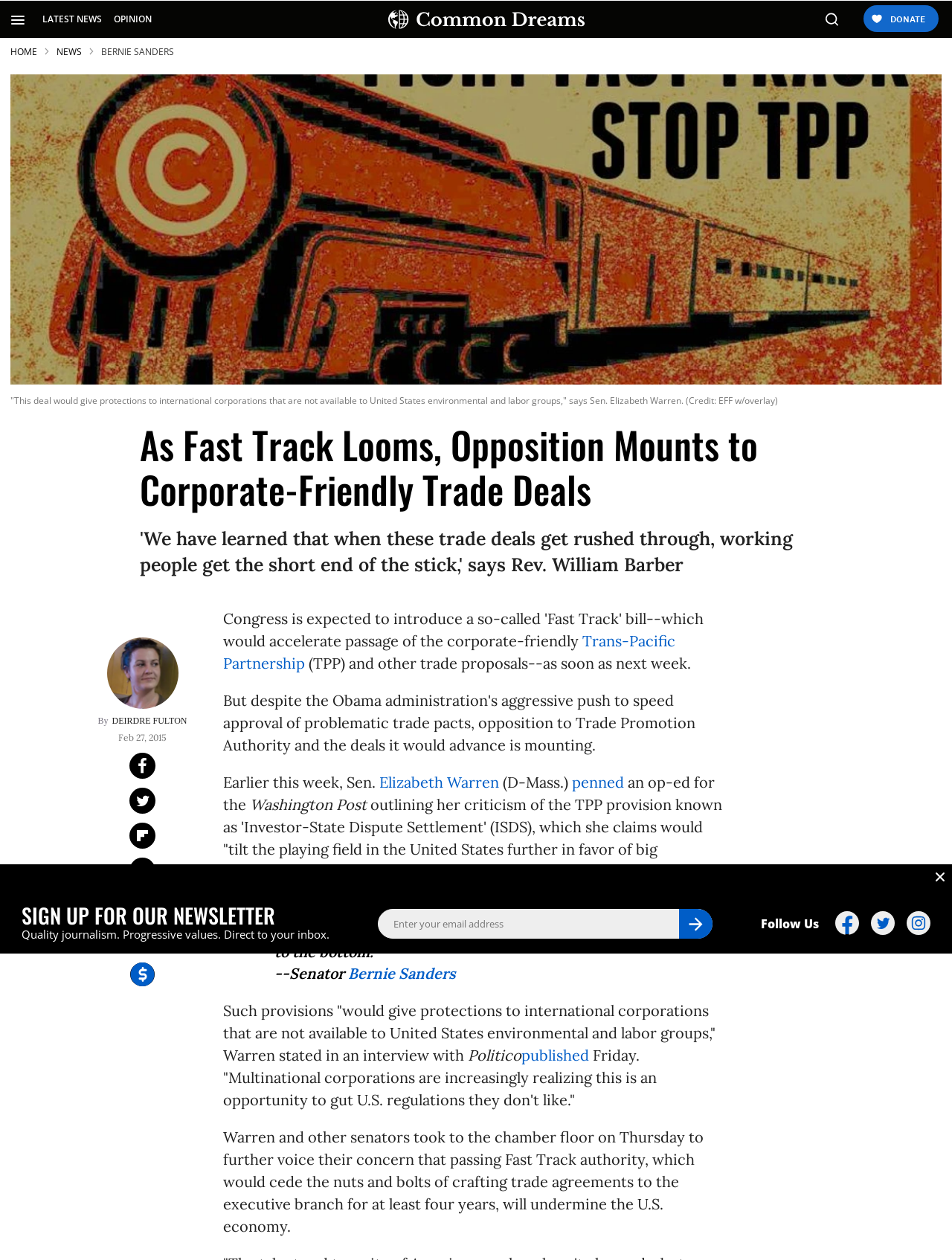Please provide the bounding box coordinates for the element that needs to be clicked to perform the instruction: "Search for something". The coordinates must consist of four float numbers between 0 and 1, formatted as [left, top, right, bottom].

None